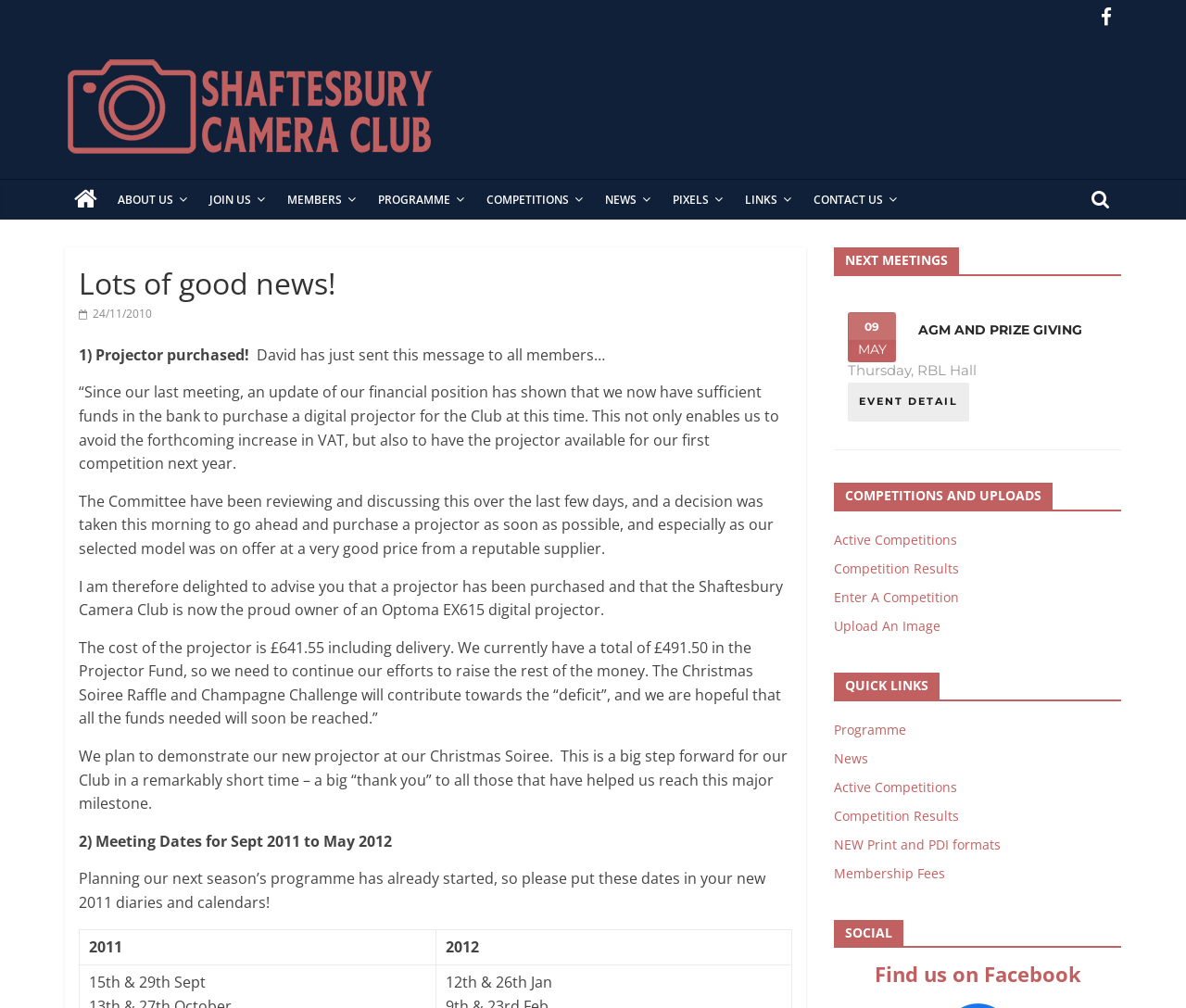What is the date of the next meeting?
Kindly offer a comprehensive and detailed response to the question.

The date of the next meeting is mentioned in the 'NEXT MEETINGS' section of the webpage, where it is written as '09 MAY'.